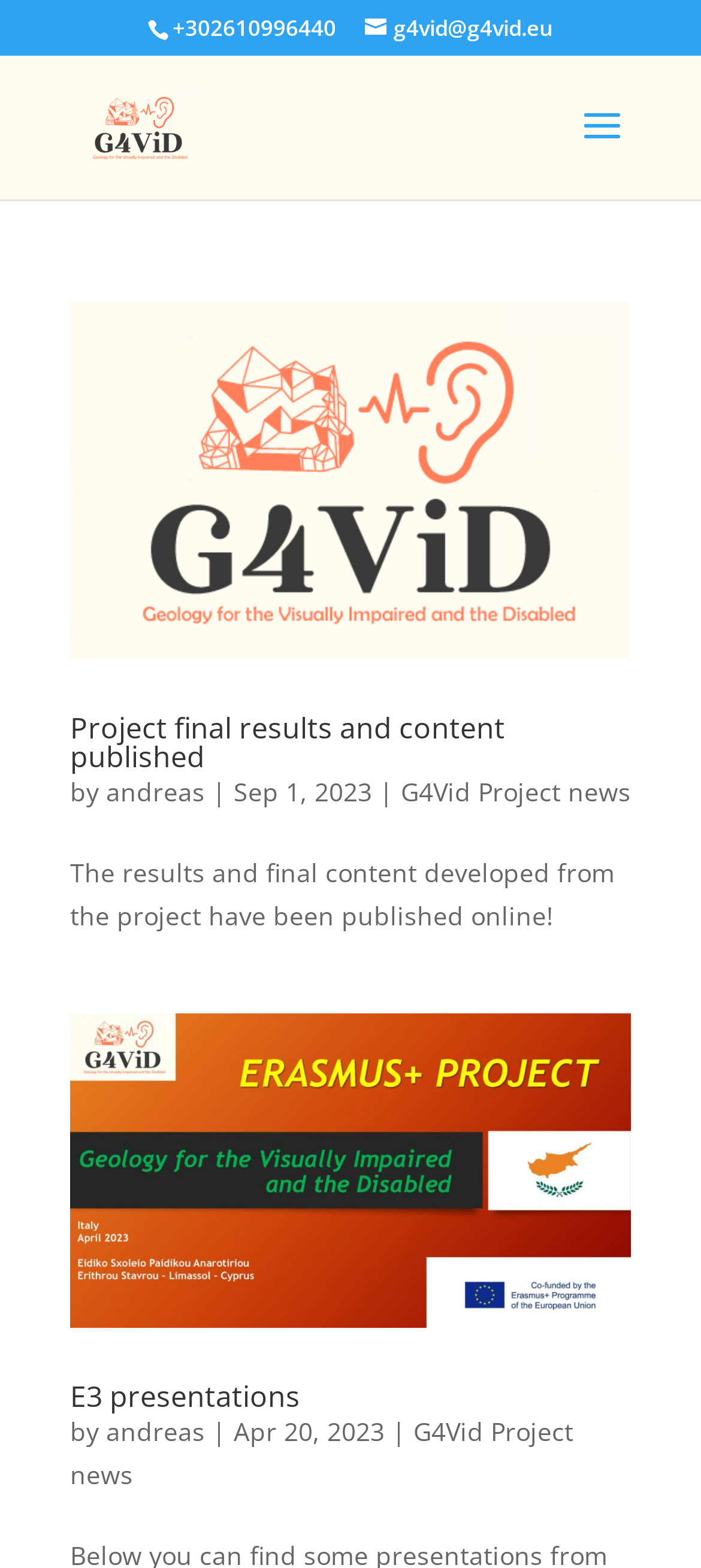Please answer the following question using a single word or phrase: 
Who is the author of the latest news article?

andreas